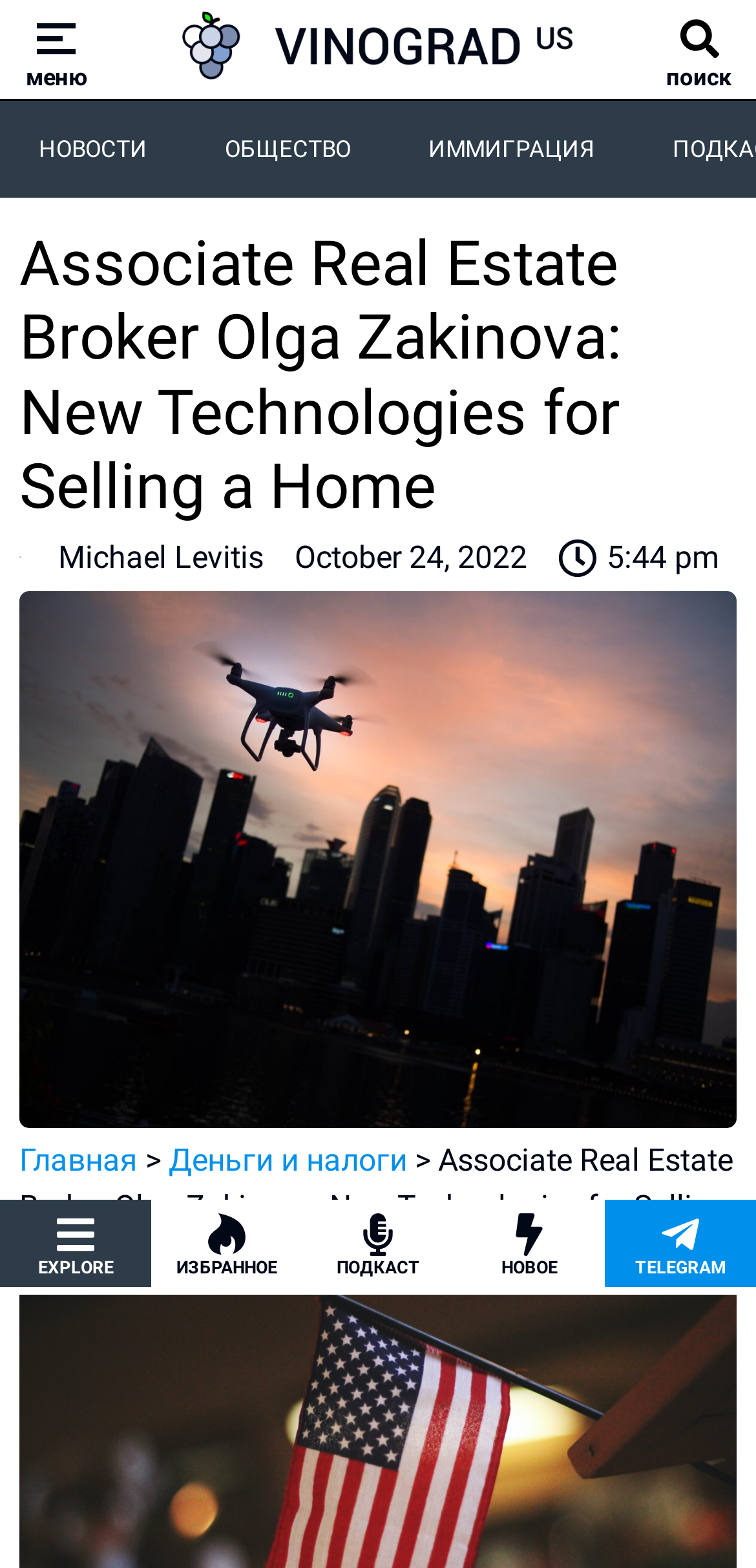Kindly determine the bounding box coordinates of the area that needs to be clicked to fulfill this instruction: "Search for properties".

[0.881, 0.041, 0.969, 0.058]